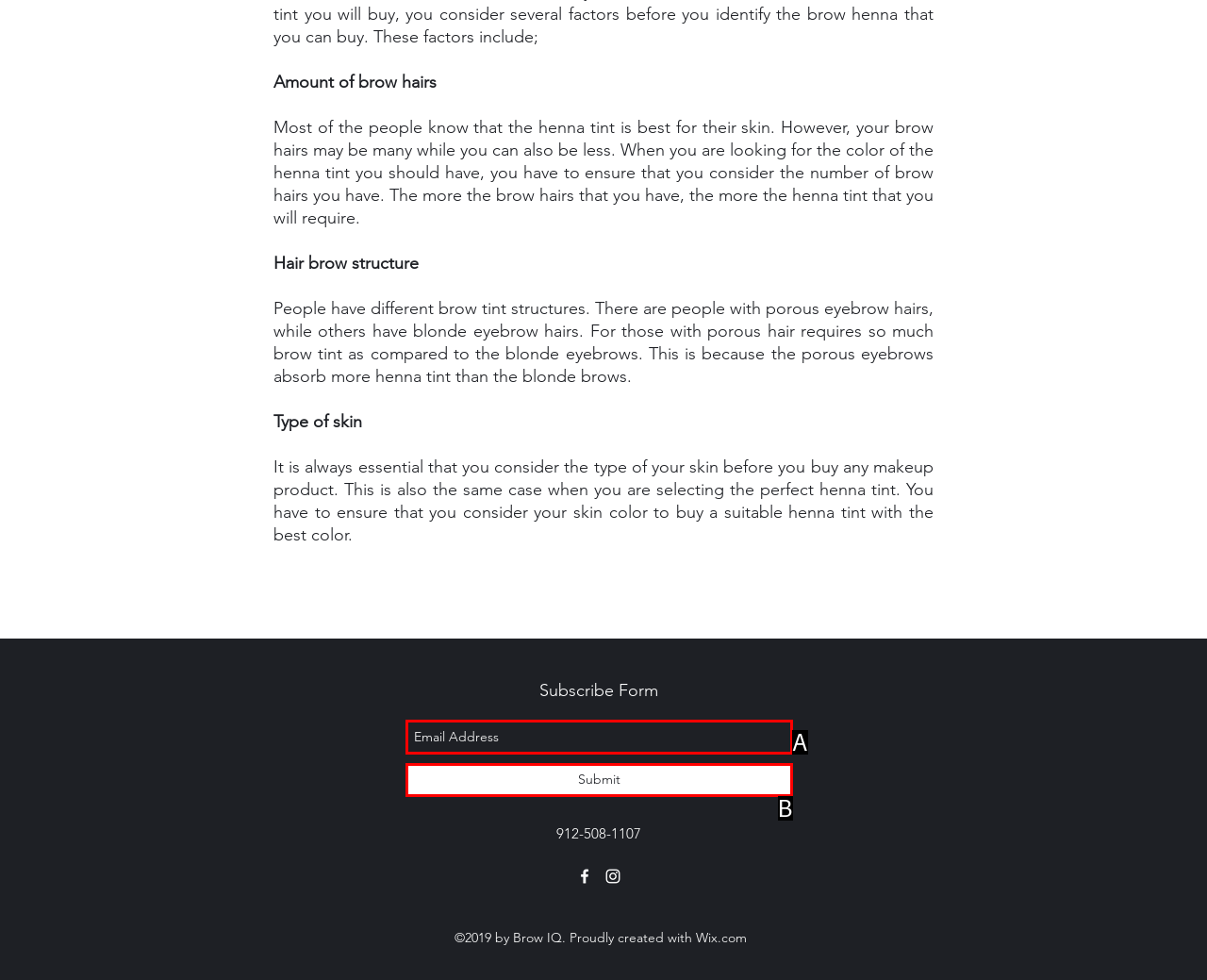Based on the element described as: Committee
Find and respond with the letter of the correct UI element.

None